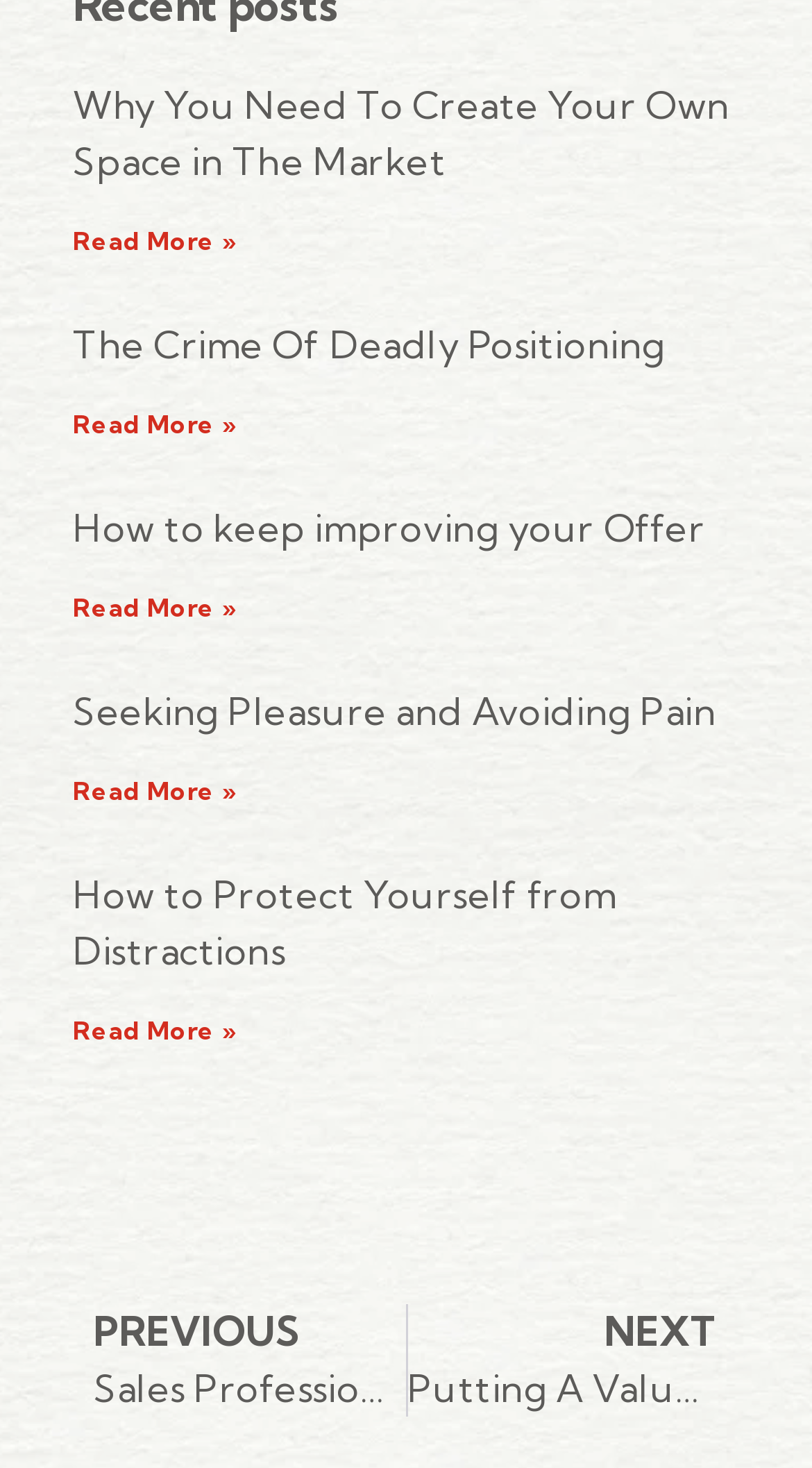Find the bounding box coordinates for the UI element whose description is: "Read More »". The coordinates should be four float numbers between 0 and 1, in the format [left, top, right, bottom].

[0.09, 0.153, 0.291, 0.175]